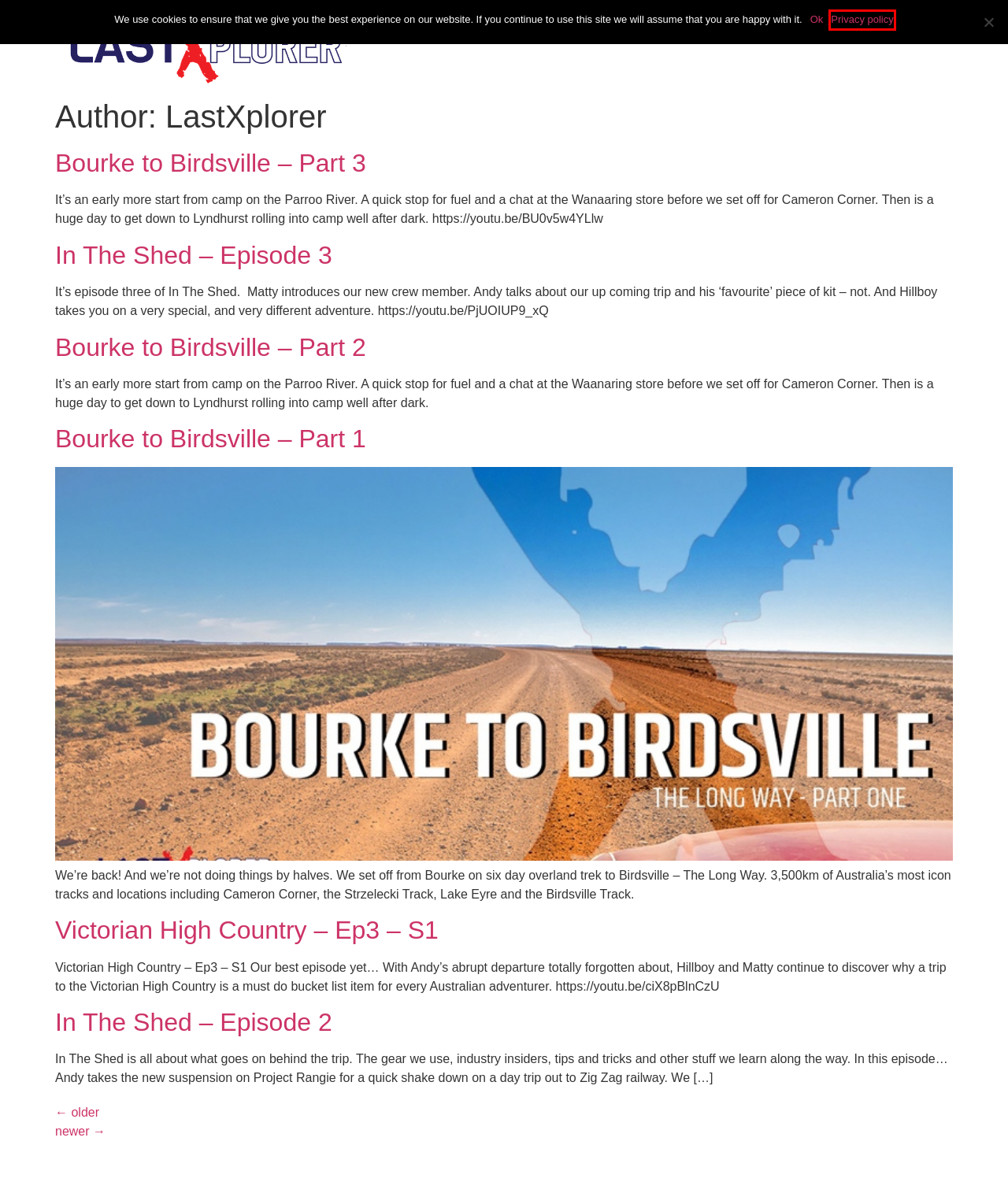You have a screenshot of a webpage with a red rectangle bounding box. Identify the best webpage description that corresponds to the new webpage after clicking the element within the red bounding box. Here are the candidates:
A. Discover Adventure - LastXplorer
B. Bourke to Birdsville - Part 3 - LastXplorer
C. Bourke to Birdsville - Part 1 - LastXplorer
D. Contact Us - LastXplorer
E. In The Shed - Episode 3 - LastXplorer
F. The Unknown Archives - LastXplorer
G. Bourke to Birdsville - Part 2 - LastXplorer
H. Privacy Policy - LastXplorer

H